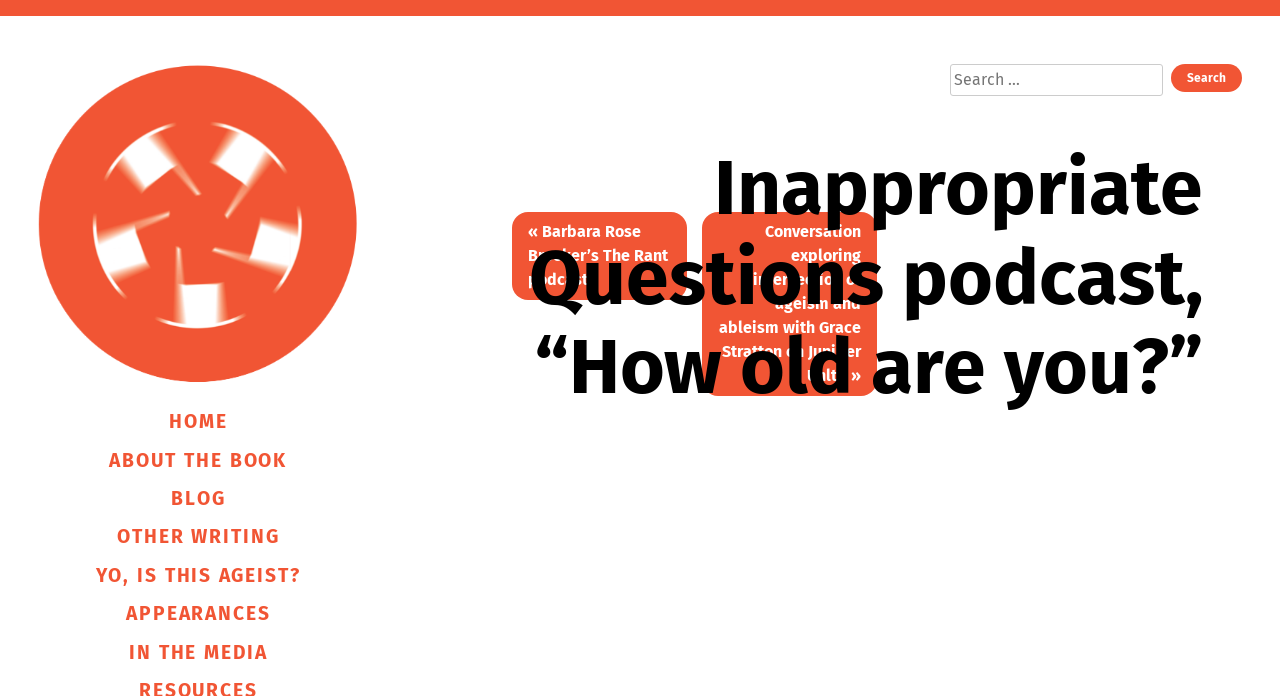Write an elaborate caption that captures the essence of the webpage.

The webpage appears to be a blog post from "This Chair Rocks" with a focus on the "Inappropriate Questions podcast" and the topic "How old are you?". 

At the top left of the page, there is a navigation menu with six links: "HOME", "ABOUT THE BOOK", "BLOG", "OTHER WRITING", "YO, IS THIS AGEIST?", and "APPEARANCES". These links are stacked vertically, with "HOME" at the top and "APPEARANCES" at the bottom. 

To the right of the navigation menu, there is a search bar with a label "Search for:" and a "Search" button. 

Below the navigation menu and search bar, there is a main article section that takes up most of the page. The article has a heading "Inappropriate Questions podcast, “How old are you?”" in a larger font size. 

At the bottom of the article section, there is a post navigation section with two links: "Barbara Rose Brooker’s The Rant podcast" and "Conversation exploring intersection of ageism and ableism with Grace Stratton on Juniper Unltd". These links are positioned side by side, with the first link on the left and the second link on the right.